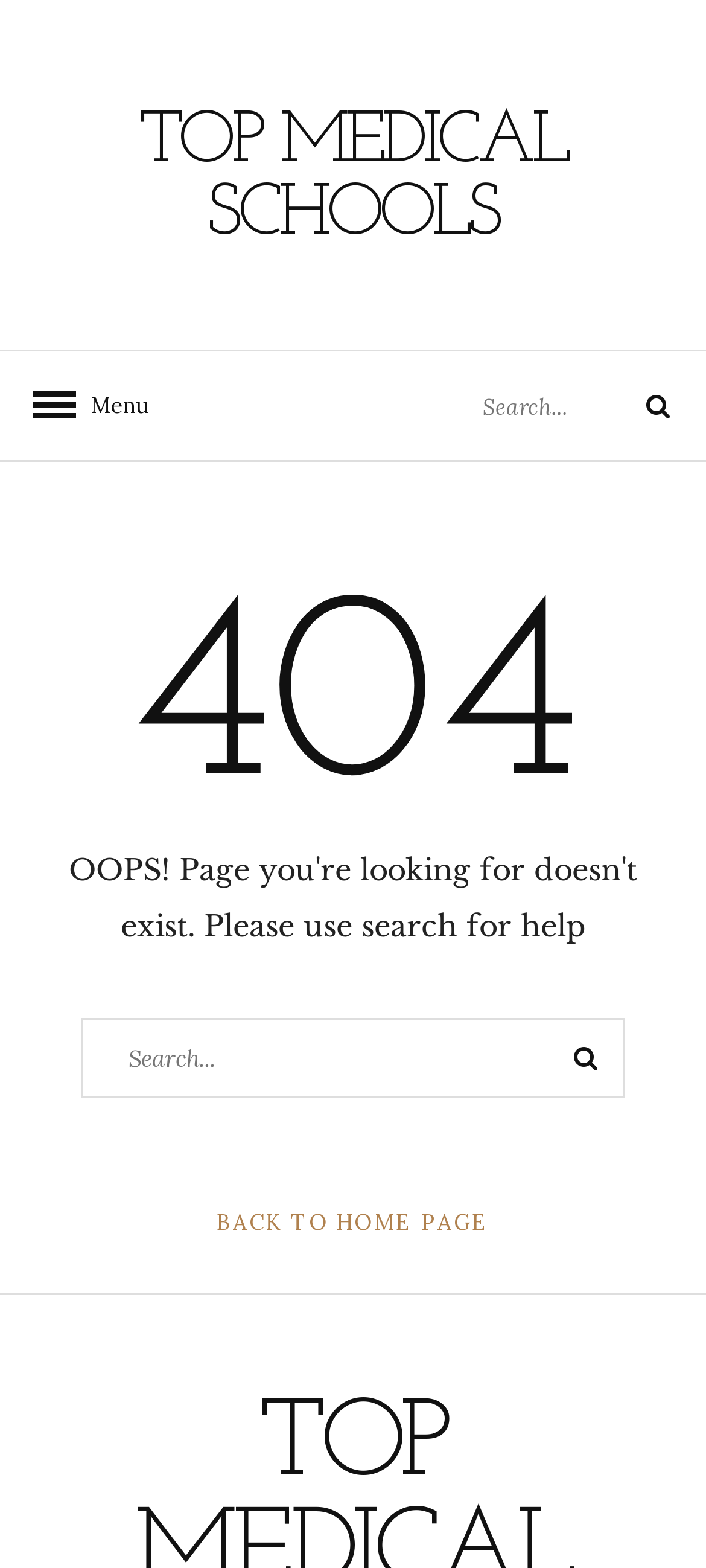Find and provide the bounding box coordinates for the UI element described here: "Menu". The coordinates should be given as four float numbers between 0 and 1: [left, top, right, bottom].

[0.0, 0.224, 0.179, 0.293]